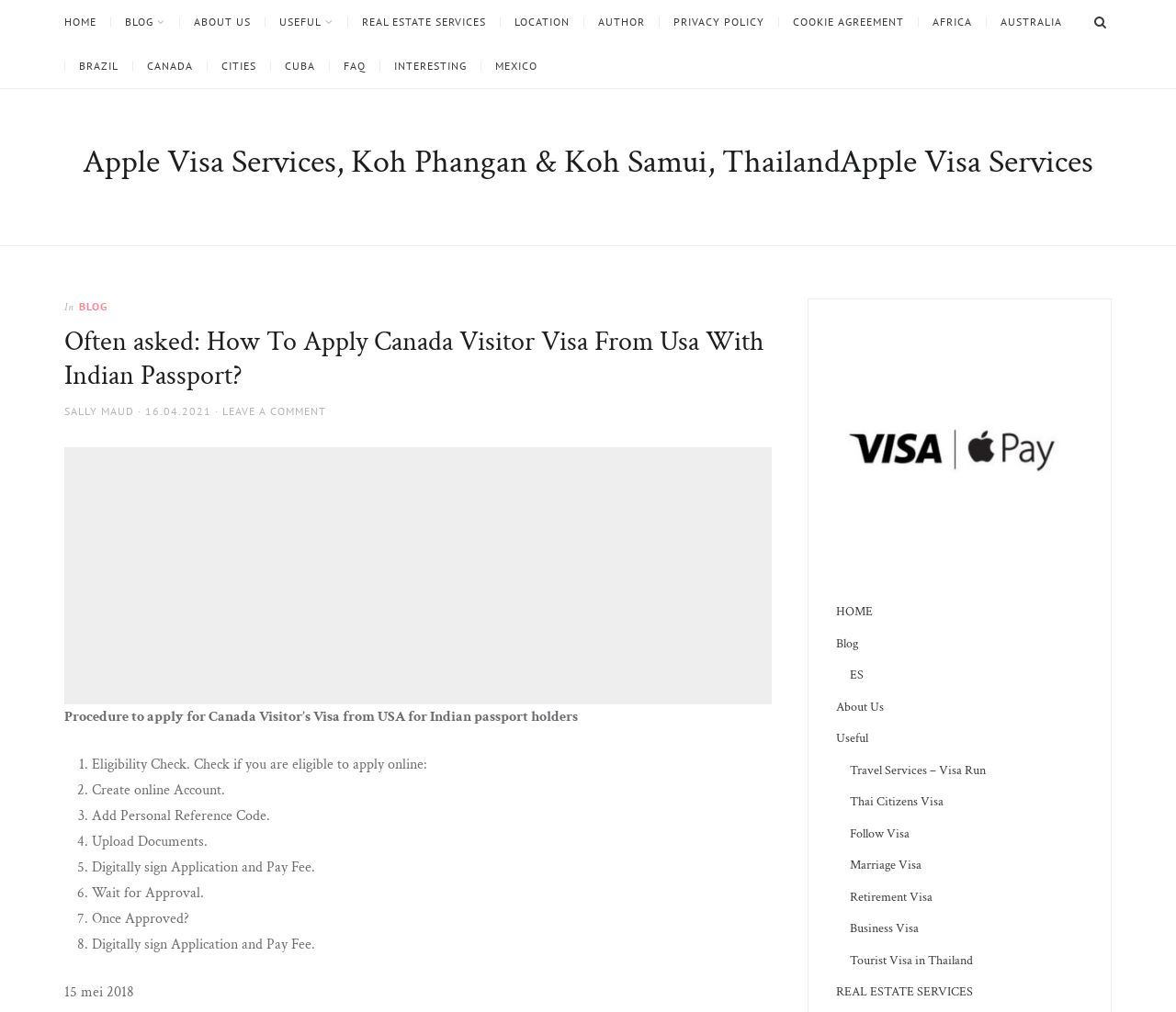Locate the heading on the webpage and return its text.

Often asked: How To Apply Canada Visitor Visa From Usa With Indian Passport?